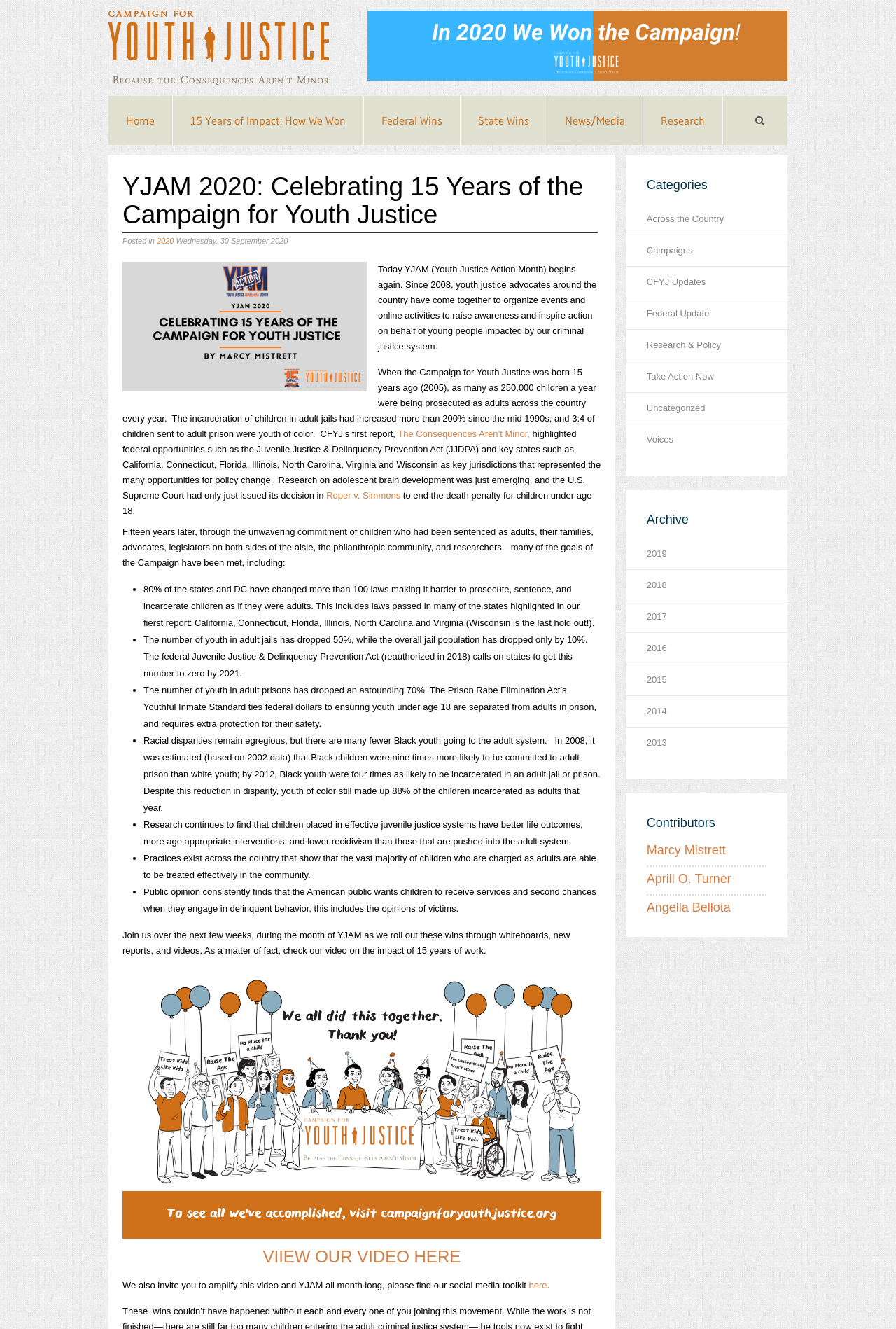From the screenshot, find the bounding box of the UI element matching this description: "name="searchword" placeholder="search..."". Supply the bounding box coordinates in the form [left, top, right, bottom], each a float between 0 and 1.

[0.836, 0.083, 0.859, 0.099]